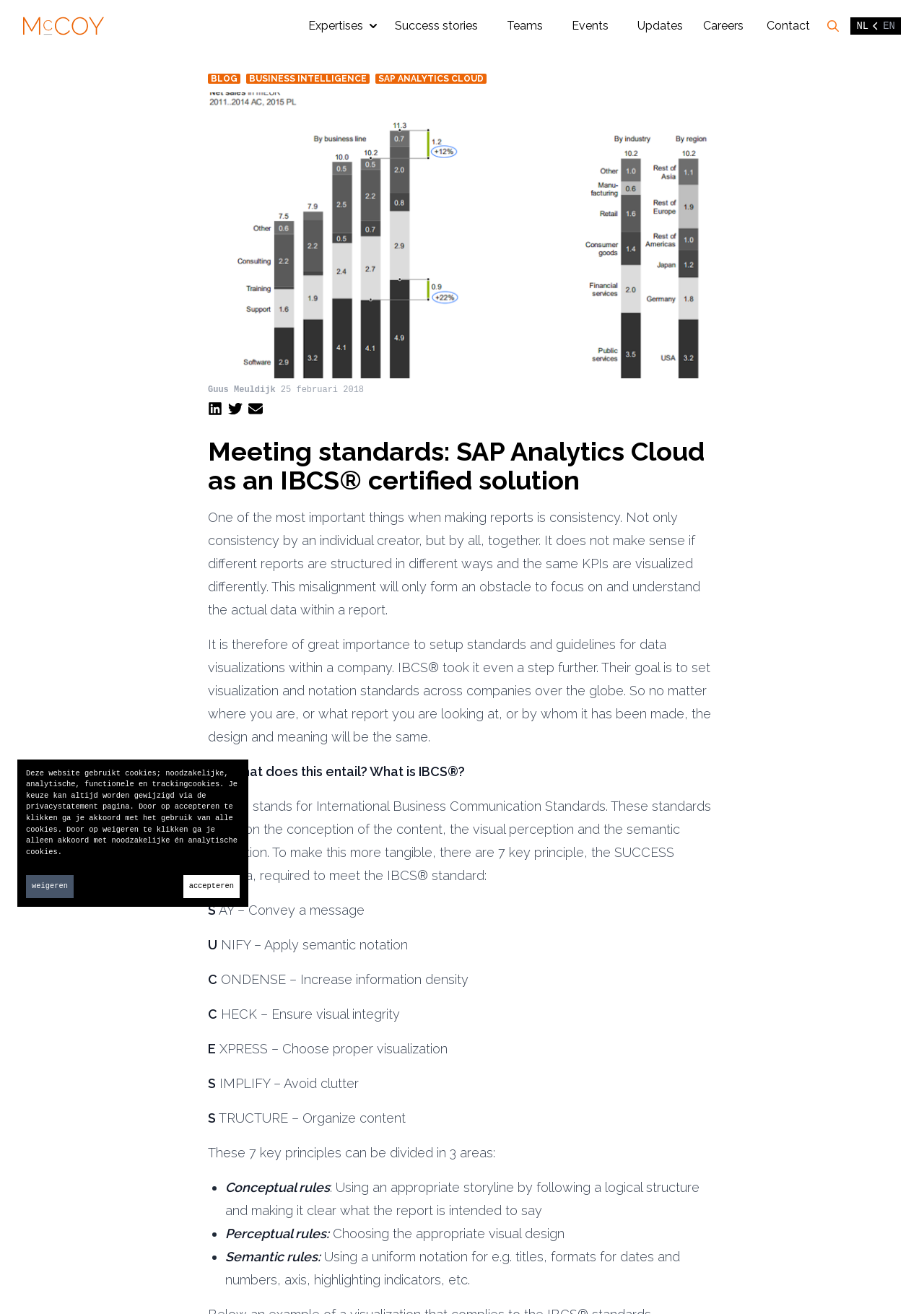Generate the text content of the main headline of the webpage.

Meeting standards: SAP Analytics Cloud as an IBCS® certified solution